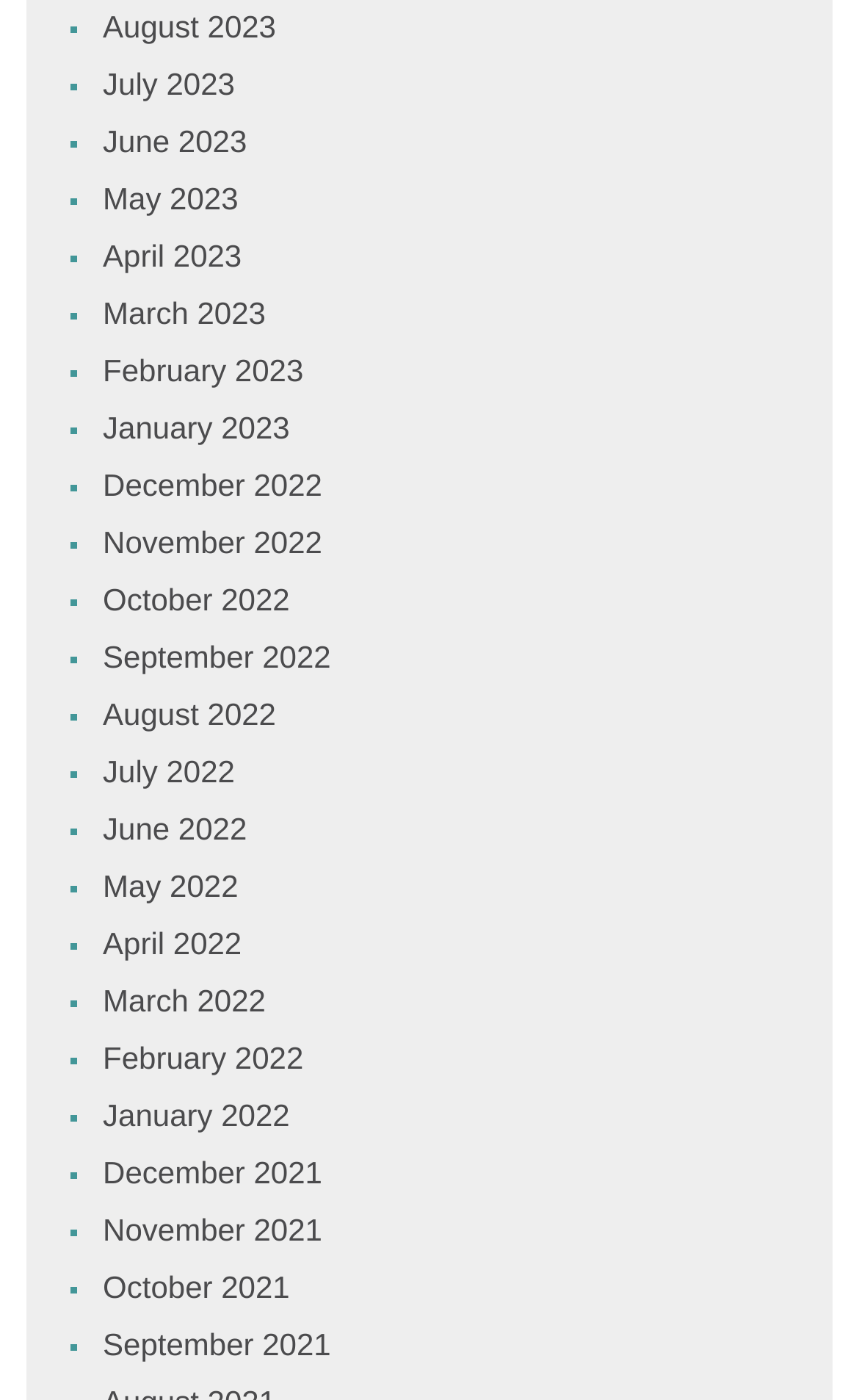Refer to the image and answer the question with as much detail as possible: How many links are there on the page?

I counted the number of links on the page, each corresponding to a month, and found 24 links in total.